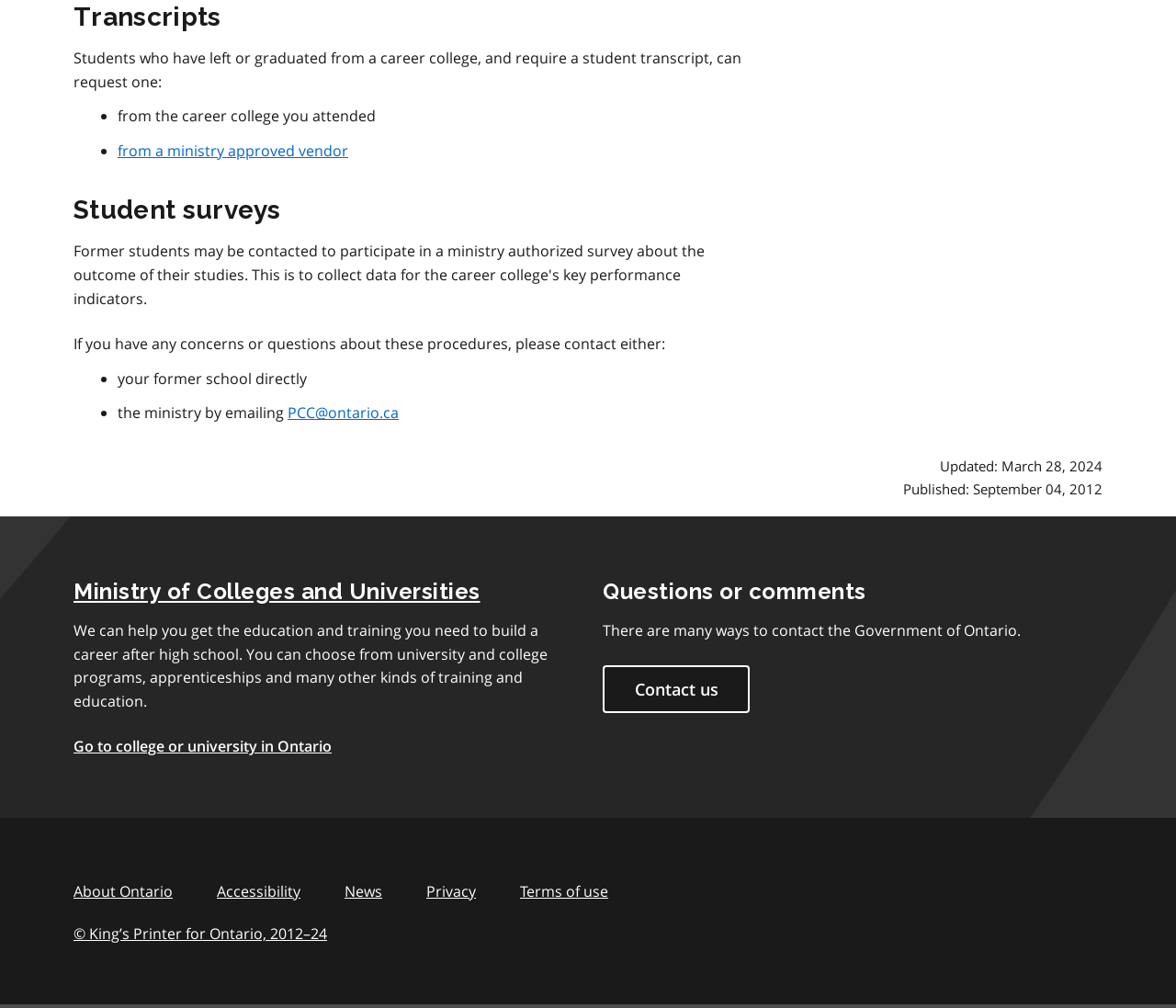What are the options to contact the Government of Ontario?
Provide a detailed answer to the question using information from the image.

According to the webpage, there are many ways to contact the Government of Ontario, including through the 'Contact us' link, which provides various options for getting in touch with the government.